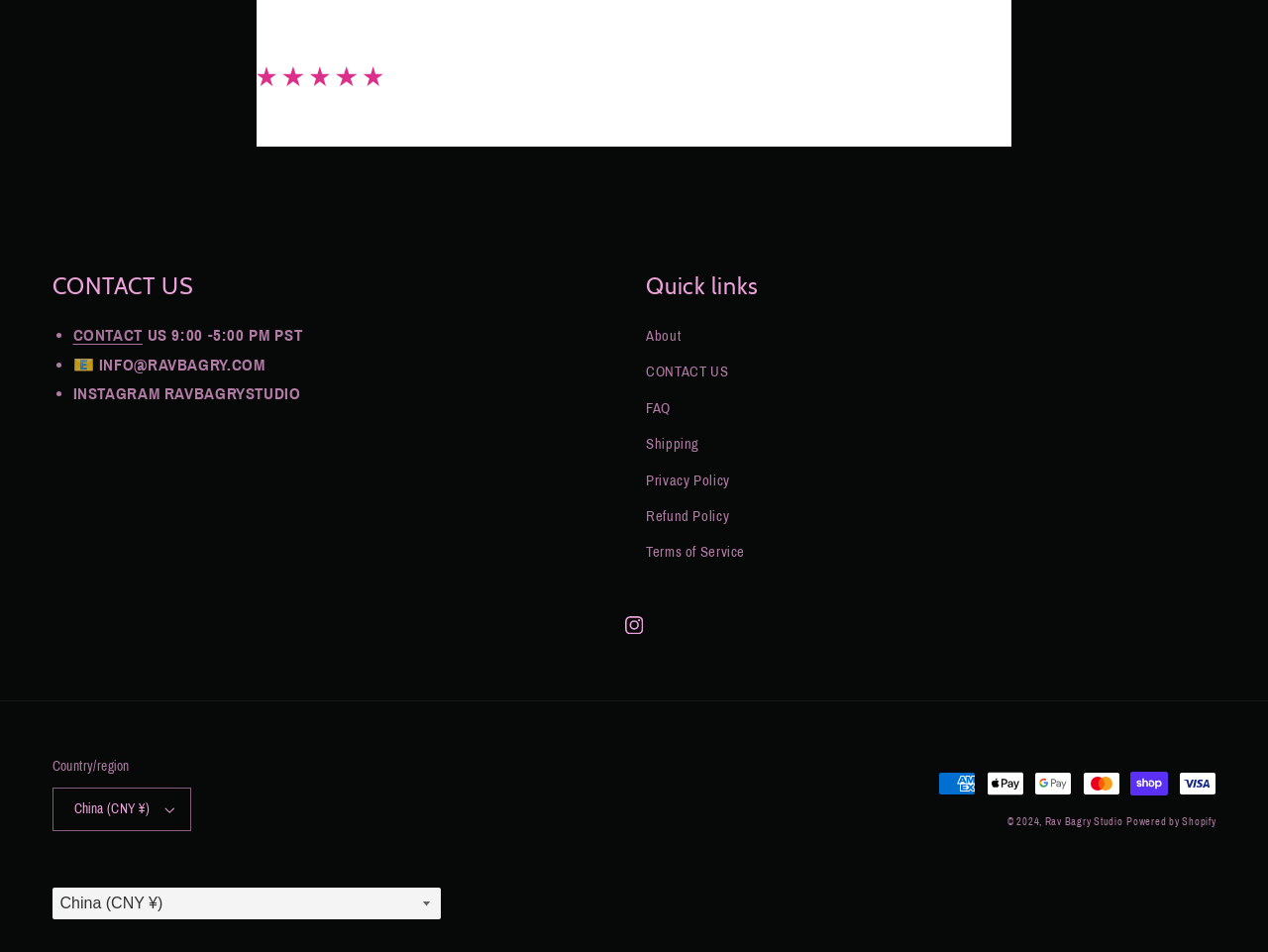Please provide a comprehensive response to the question based on the details in the image: What is the name of the studio?

The name of the studio can be found at the bottom of the webpage, where it is listed as 'Rav Bagry Studio'.